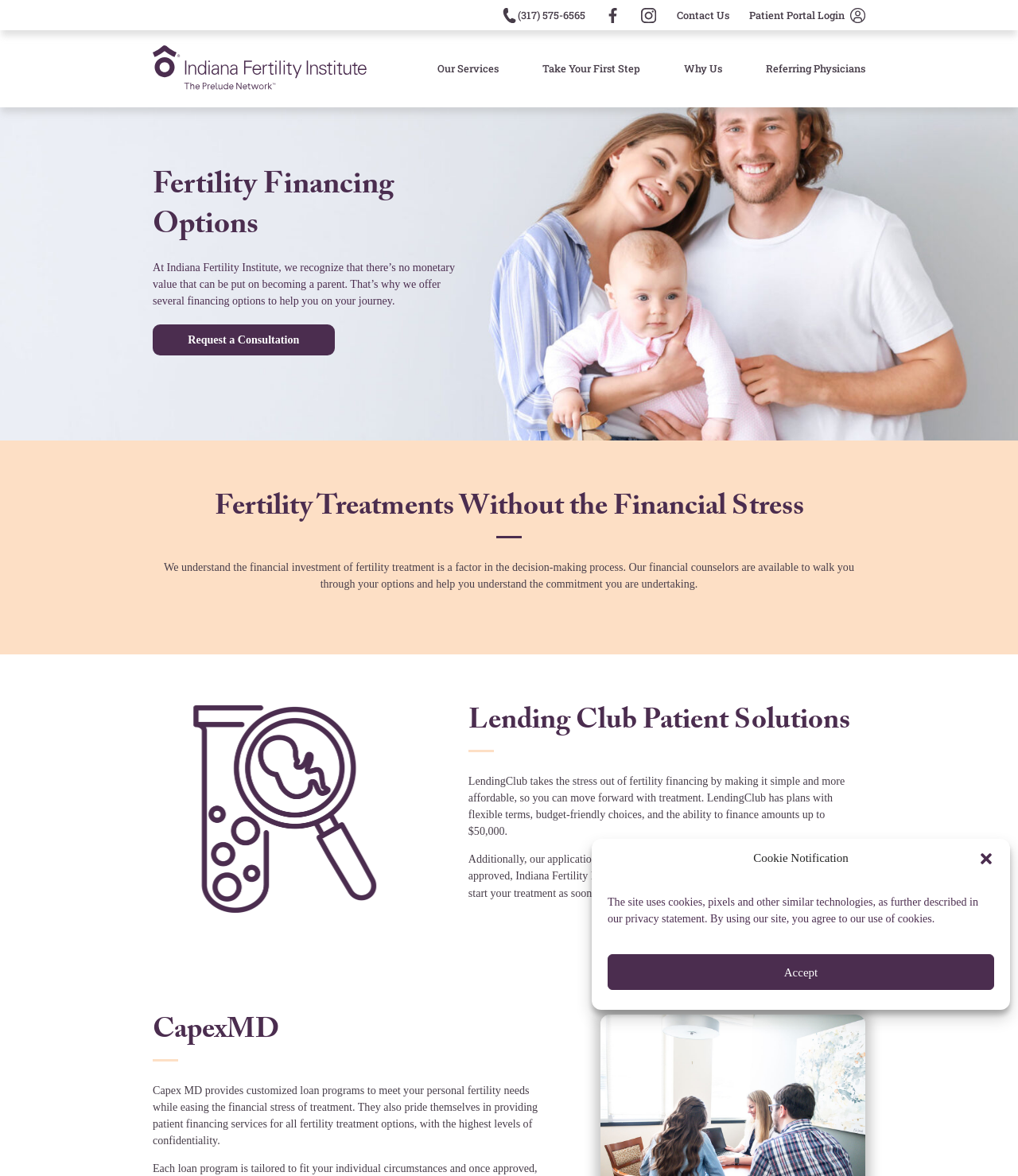Please identify the bounding box coordinates of the element that needs to be clicked to execute the following command: "Call the phone number". Provide the bounding box using four float numbers between 0 and 1, formatted as [left, top, right, bottom].

[0.488, 0.006, 0.575, 0.019]